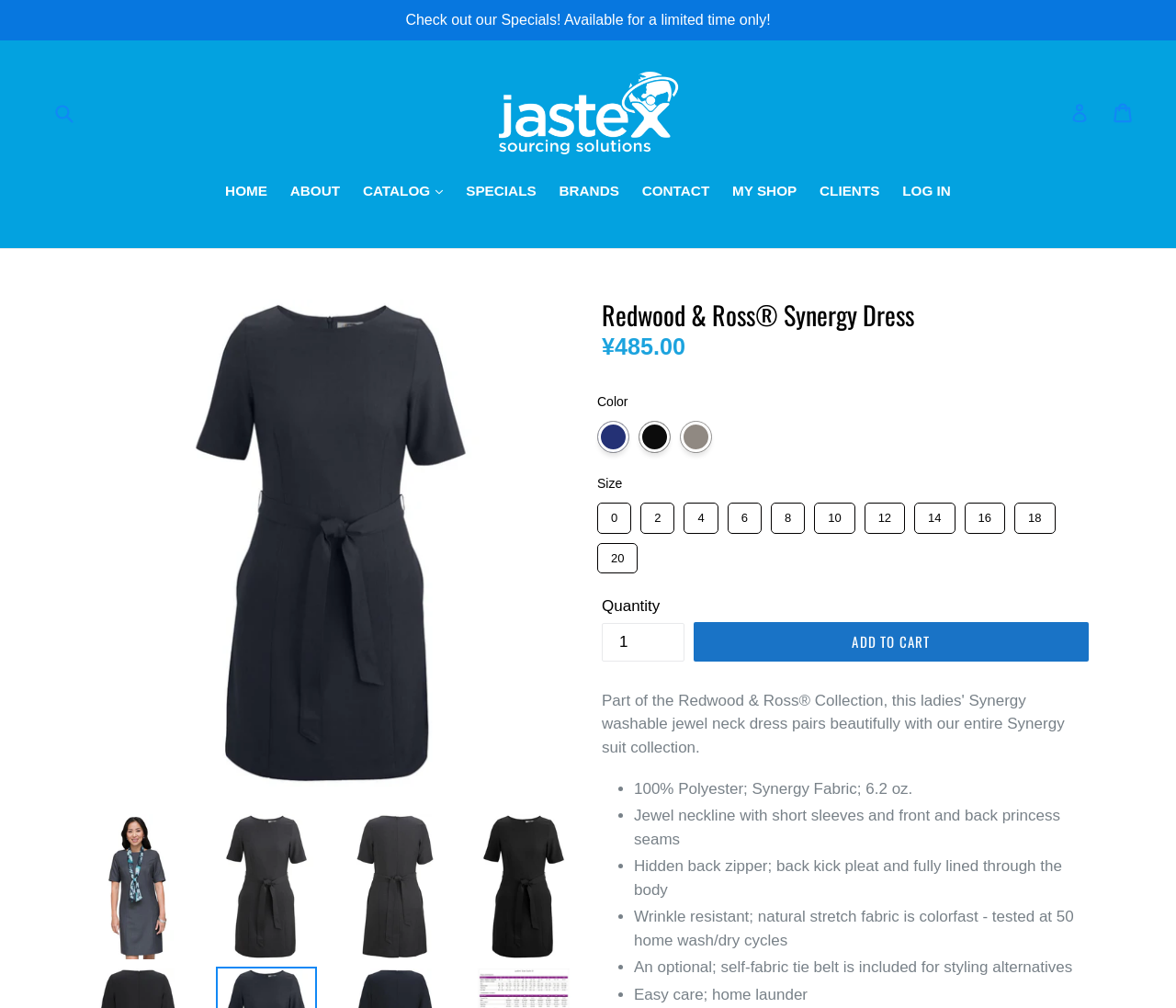Please reply to the following question using a single word or phrase: 
What is the style of the neckline?

Jewel neckline